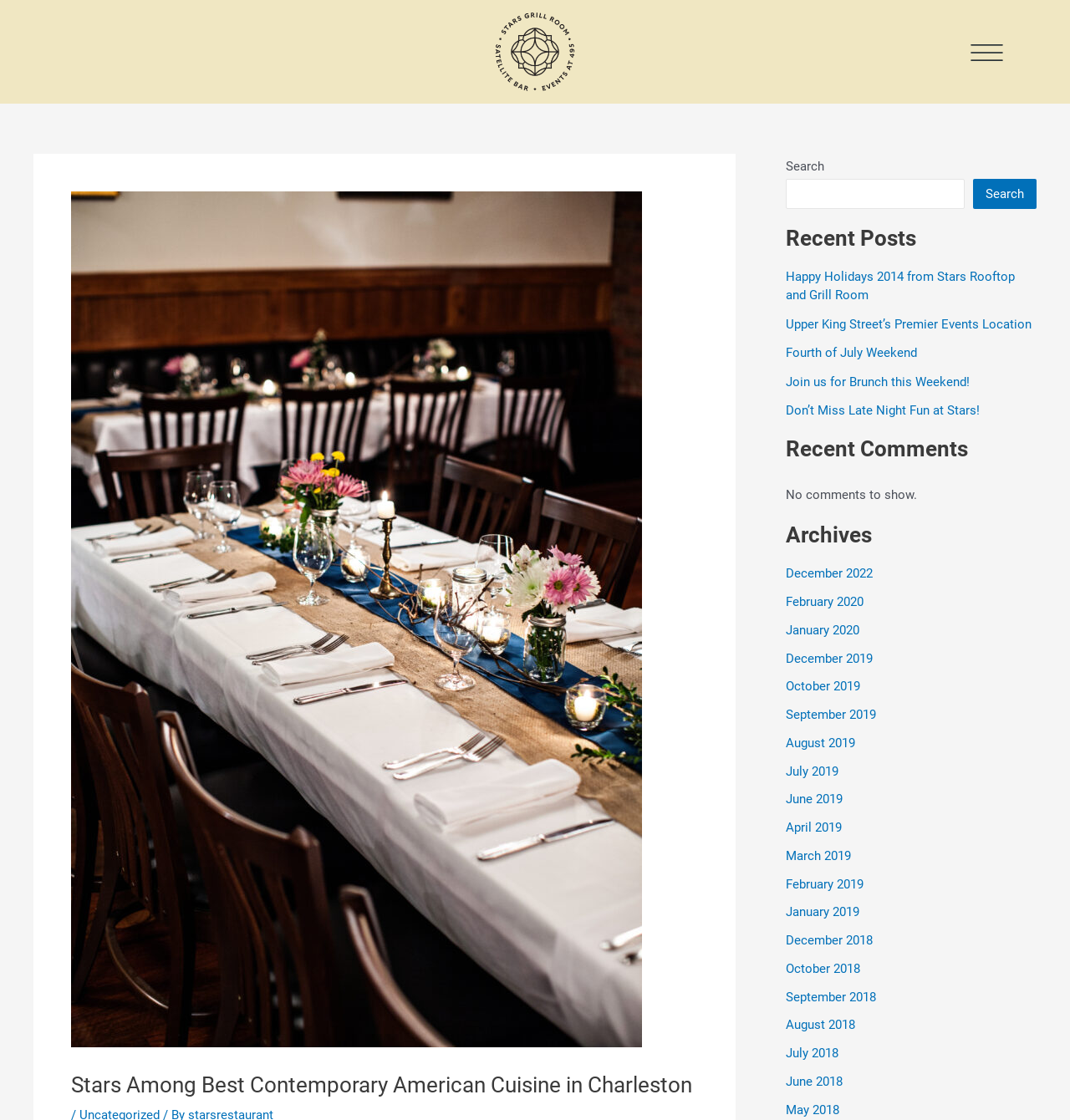Can you determine the bounding box coordinates of the area that needs to be clicked to fulfill the following instruction: "Read recent posts"?

[0.734, 0.201, 0.969, 0.225]